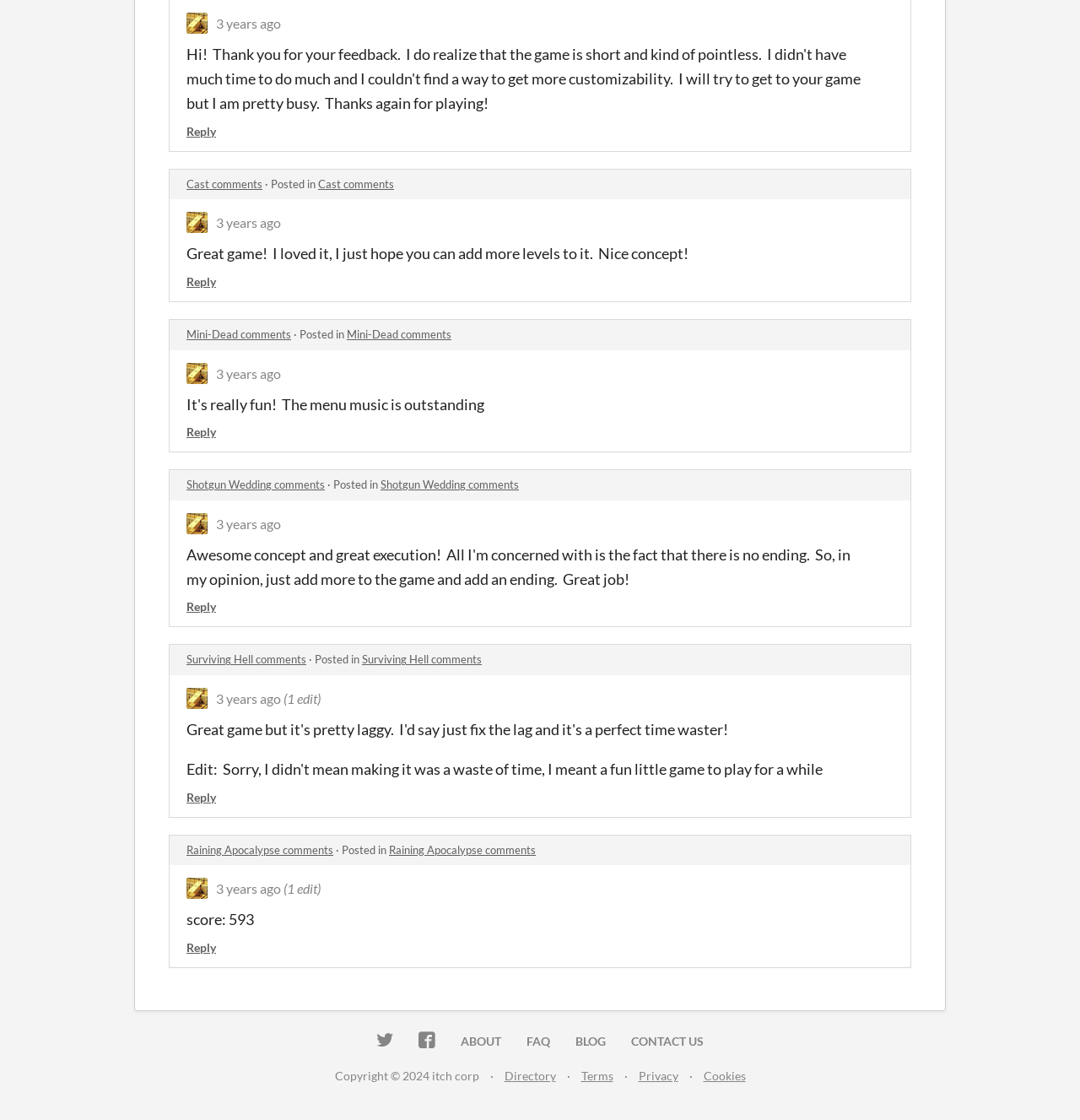Find the bounding box coordinates of the clickable element required to execute the following instruction: "Follow itch.io on Twitter". Provide the coordinates as four float numbers between 0 and 1, i.e., [left, top, right, bottom].

[0.337, 0.918, 0.376, 0.942]